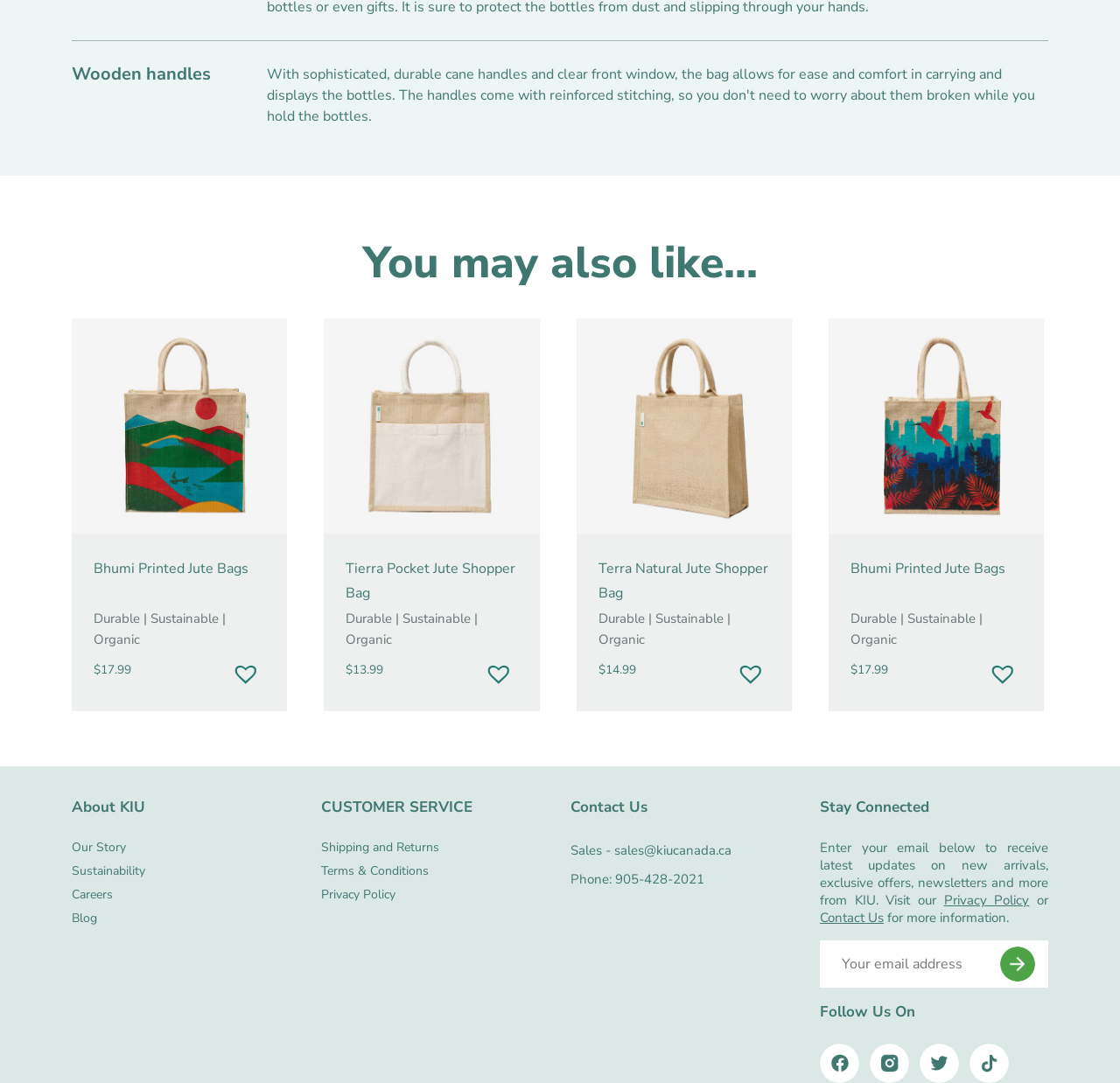Please answer the following question using a single word or phrase: 
How many jute bag products are shown on the page?

3